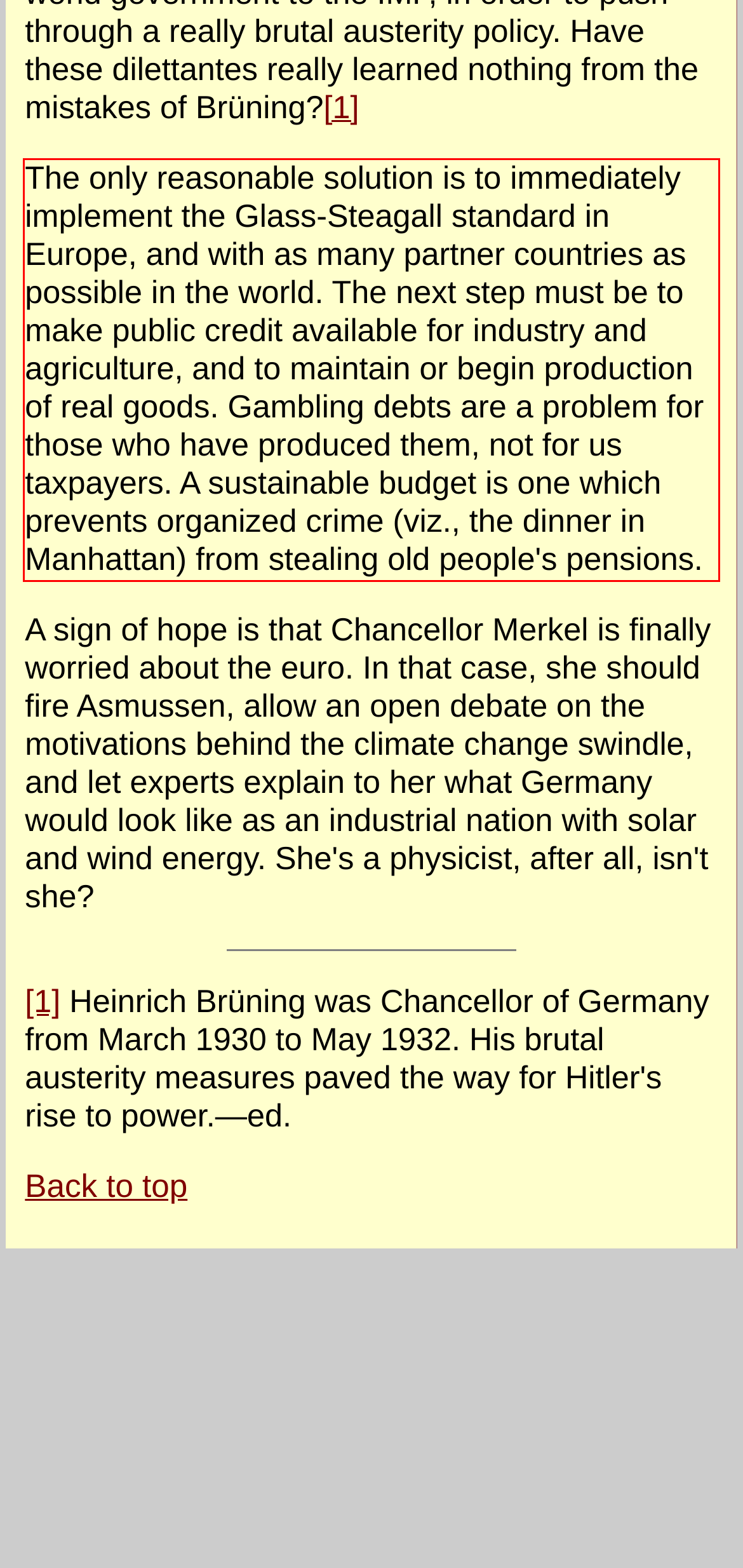Locate the red bounding box in the provided webpage screenshot and use OCR to determine the text content inside it.

The only reasonable solution is to immediately implement the Glass-Steagall standard in Europe, and with as many partner countries as possible in the world. The next step must be to make public credit available for industry and agriculture, and to maintain or begin production of real goods. Gambling debts are a problem for those who have produced them, not for us taxpayers. A sustainable budget is one which prevents organized crime (viz., the dinner in Manhattan) from stealing old people's pensions.